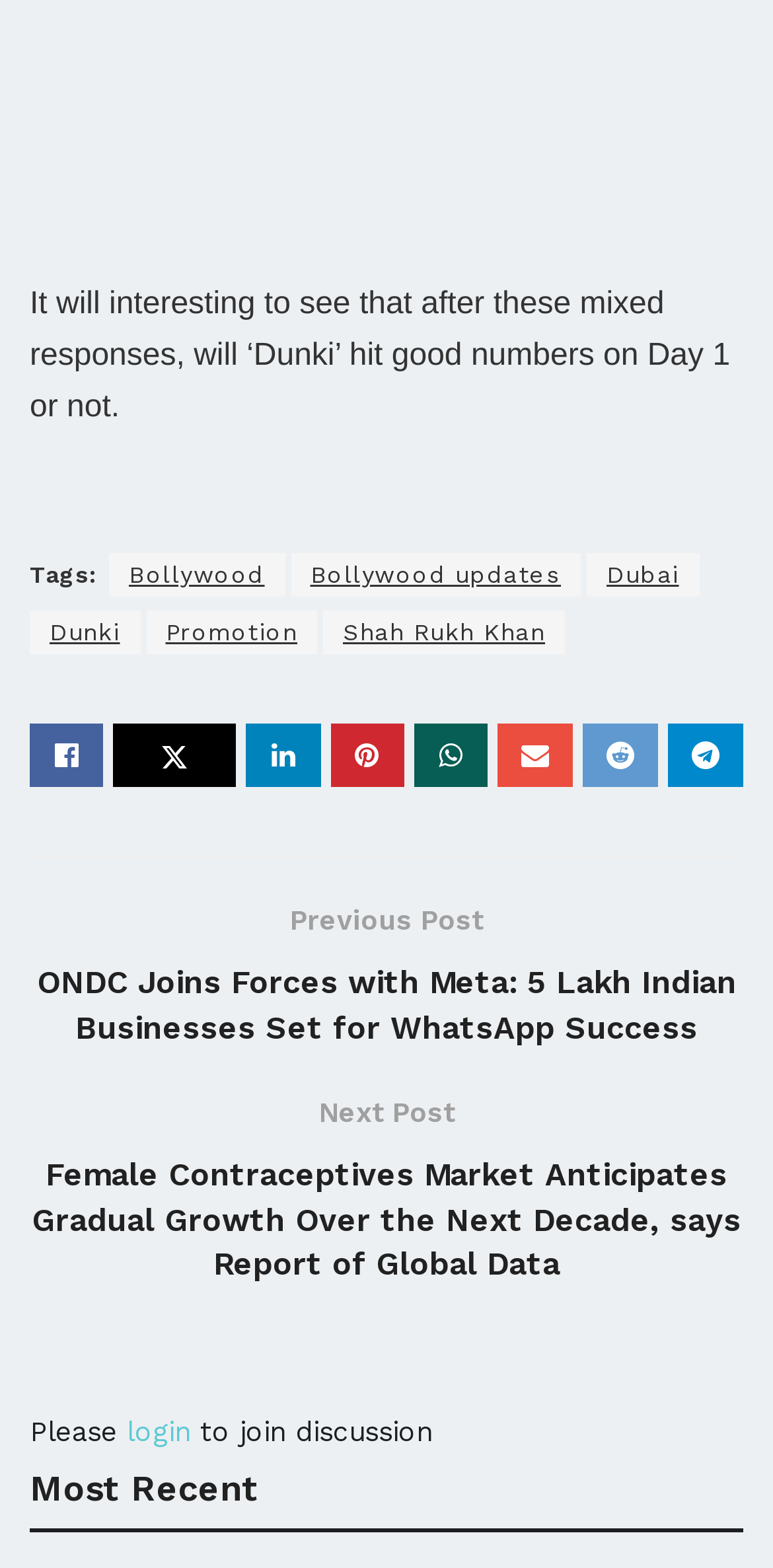Determine the bounding box coordinates of the clickable area required to perform the following instruction: "Login to join the discussion". The coordinates should be represented as four float numbers between 0 and 1: [left, top, right, bottom].

[0.164, 0.902, 0.246, 0.922]